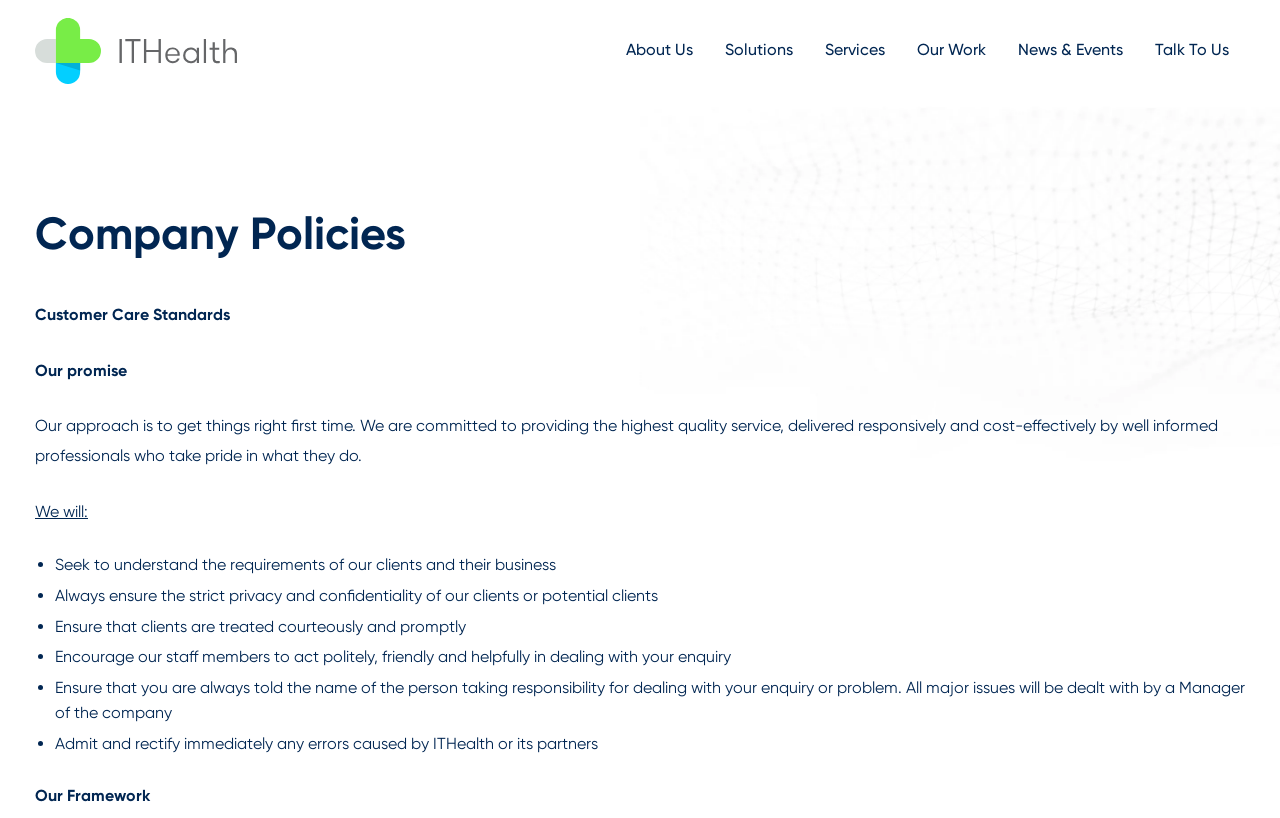Find the coordinates for the bounding box of the element with this description: "Our Work".

[0.704, 0.0, 0.783, 0.125]